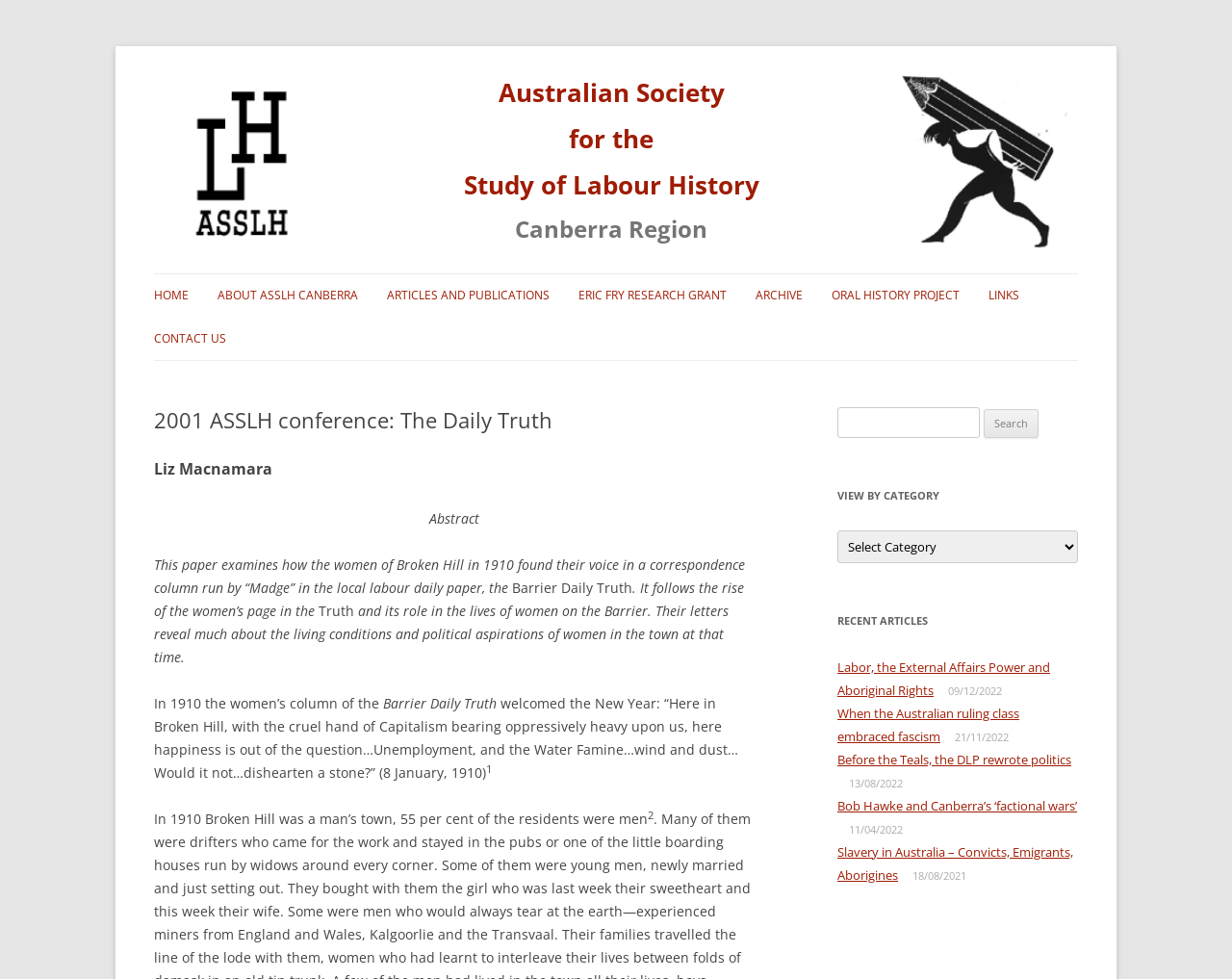Locate the coordinates of the bounding box for the clickable region that fulfills this instruction: "View articles by category".

[0.68, 0.542, 0.875, 0.575]